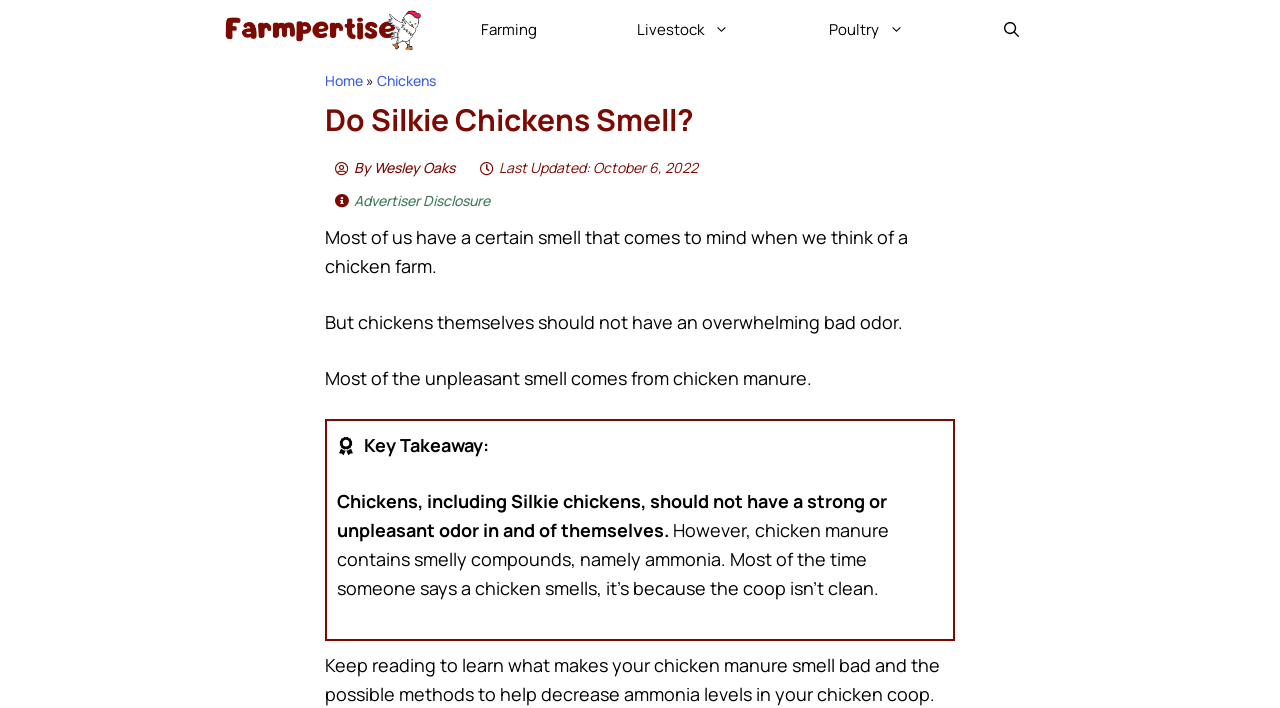Please find and provide the title of the webpage.

Do Silkie Chickens Smell? 